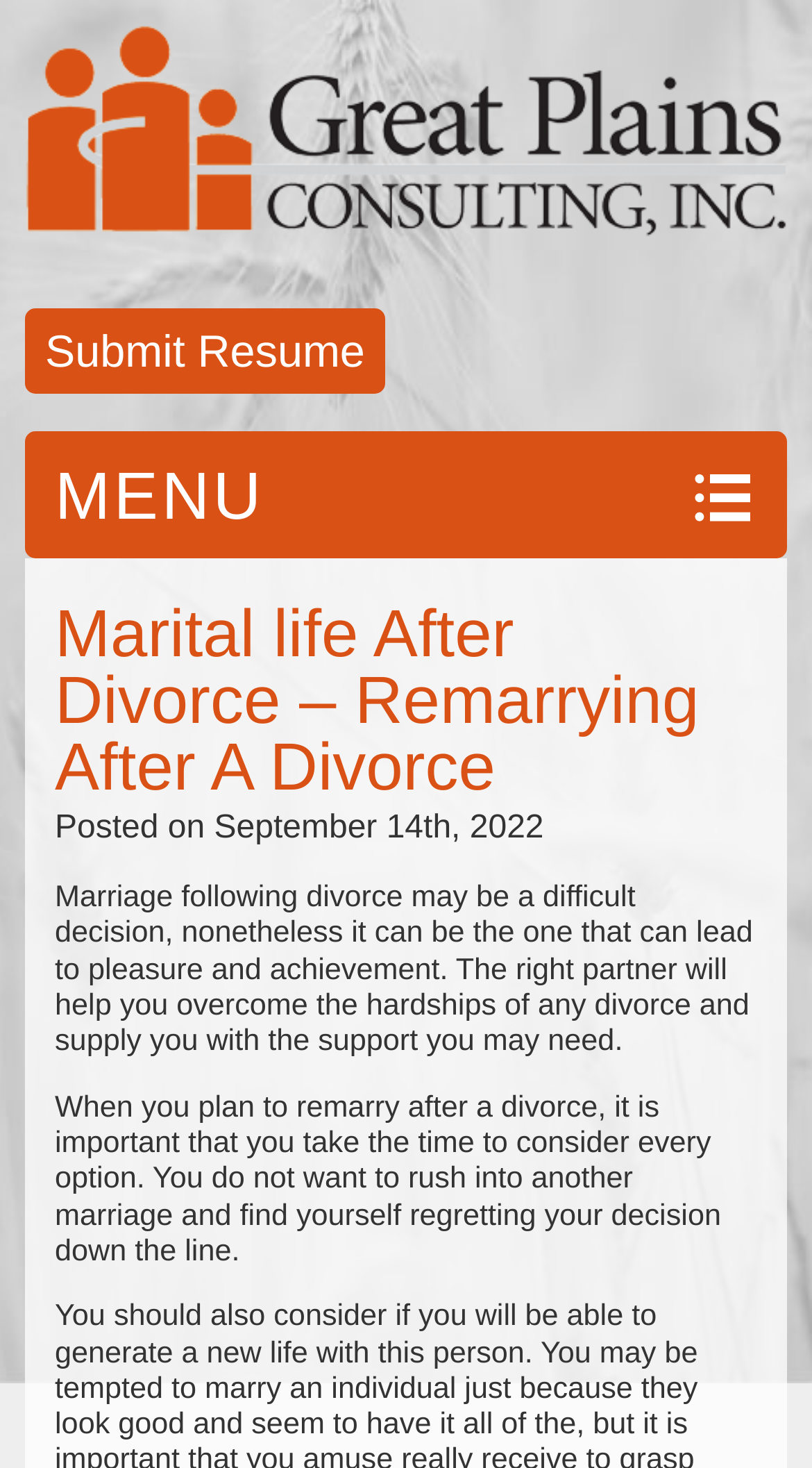Locate the bounding box coordinates of the UI element described by: "title="Go to Homepage..."". Provide the coordinates as four float numbers between 0 and 1, formatted as [left, top, right, bottom].

[0.03, 0.144, 0.97, 0.168]